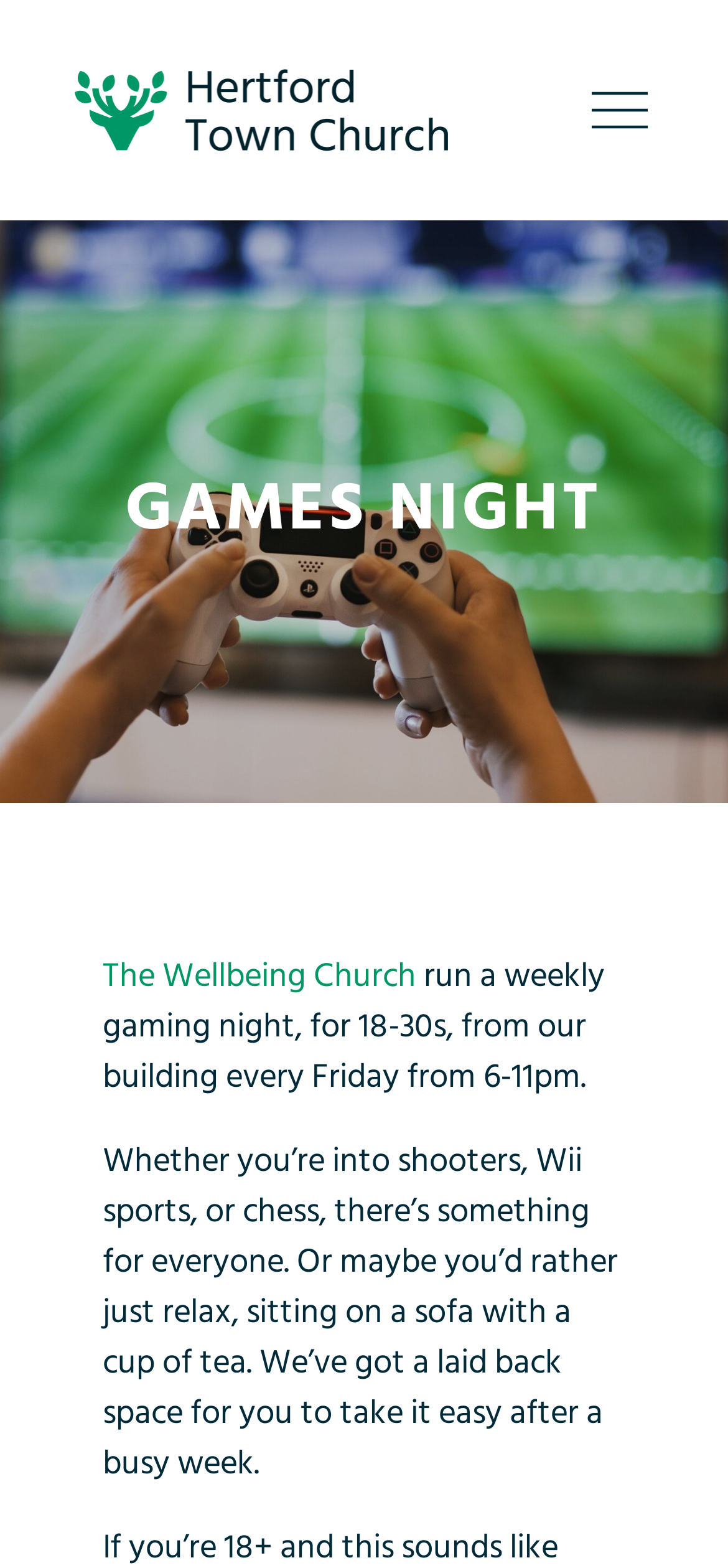Provide the bounding box coordinates in the format (top-left x, top-left y, bottom-right x, bottom-right y). All values are floating point numbers between 0 and 1. Determine the bounding box coordinate of the UI element described as: The Wellbeing Church

[0.141, 0.606, 0.572, 0.641]